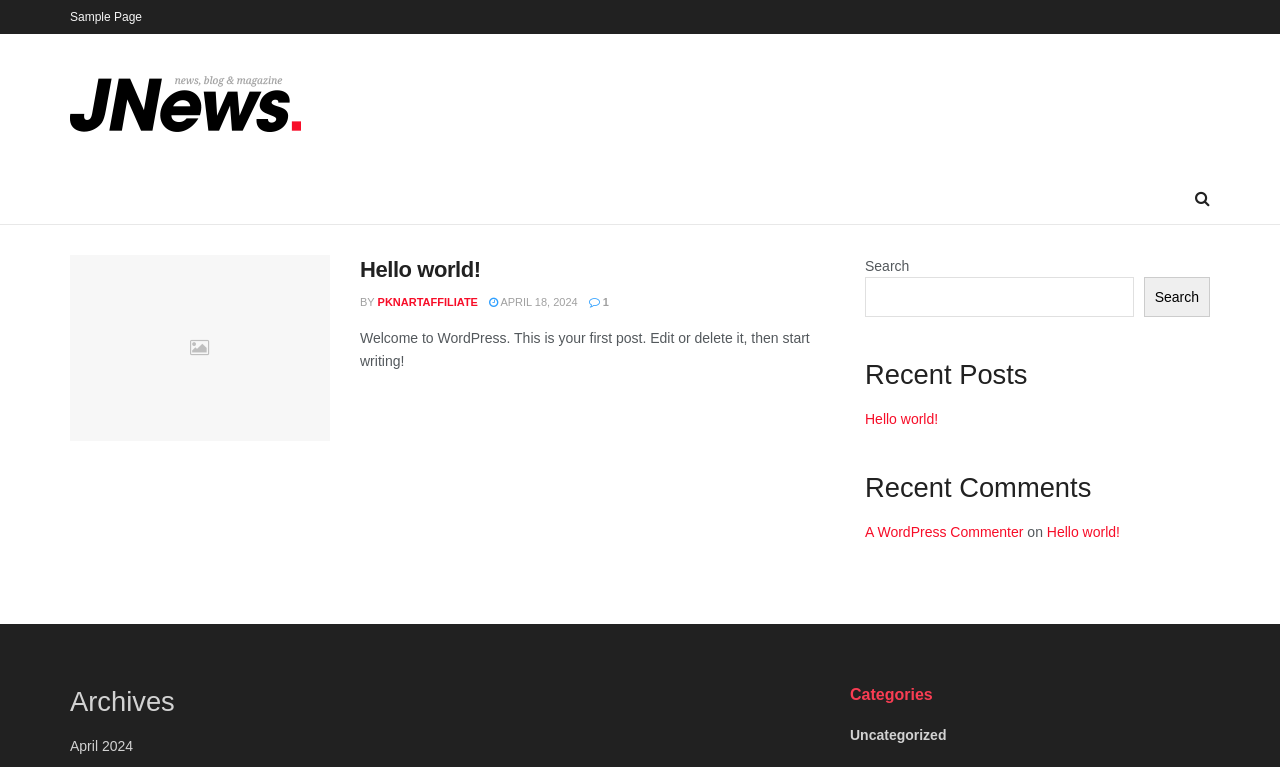Identify the bounding box coordinates of the region that needs to be clicked to carry out this instruction: "Visit the sample page". Provide these coordinates as four float numbers ranging from 0 to 1, i.e., [left, top, right, bottom].

[0.055, 0.0, 0.111, 0.044]